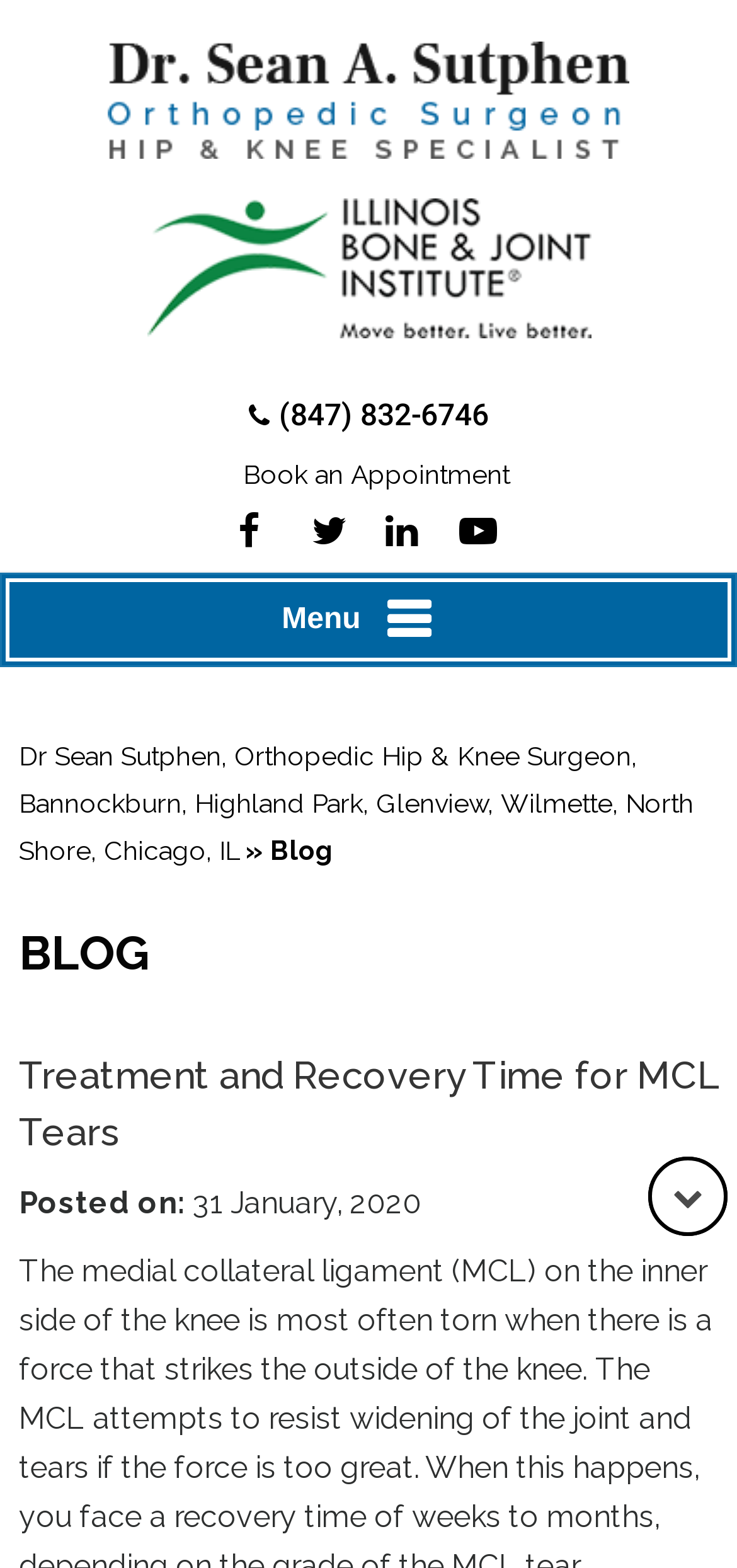Kindly provide the bounding box coordinates of the section you need to click on to fulfill the given instruction: "Follow Dr. Sean A. Sutphen on Facebook".

[0.323, 0.327, 0.377, 0.352]